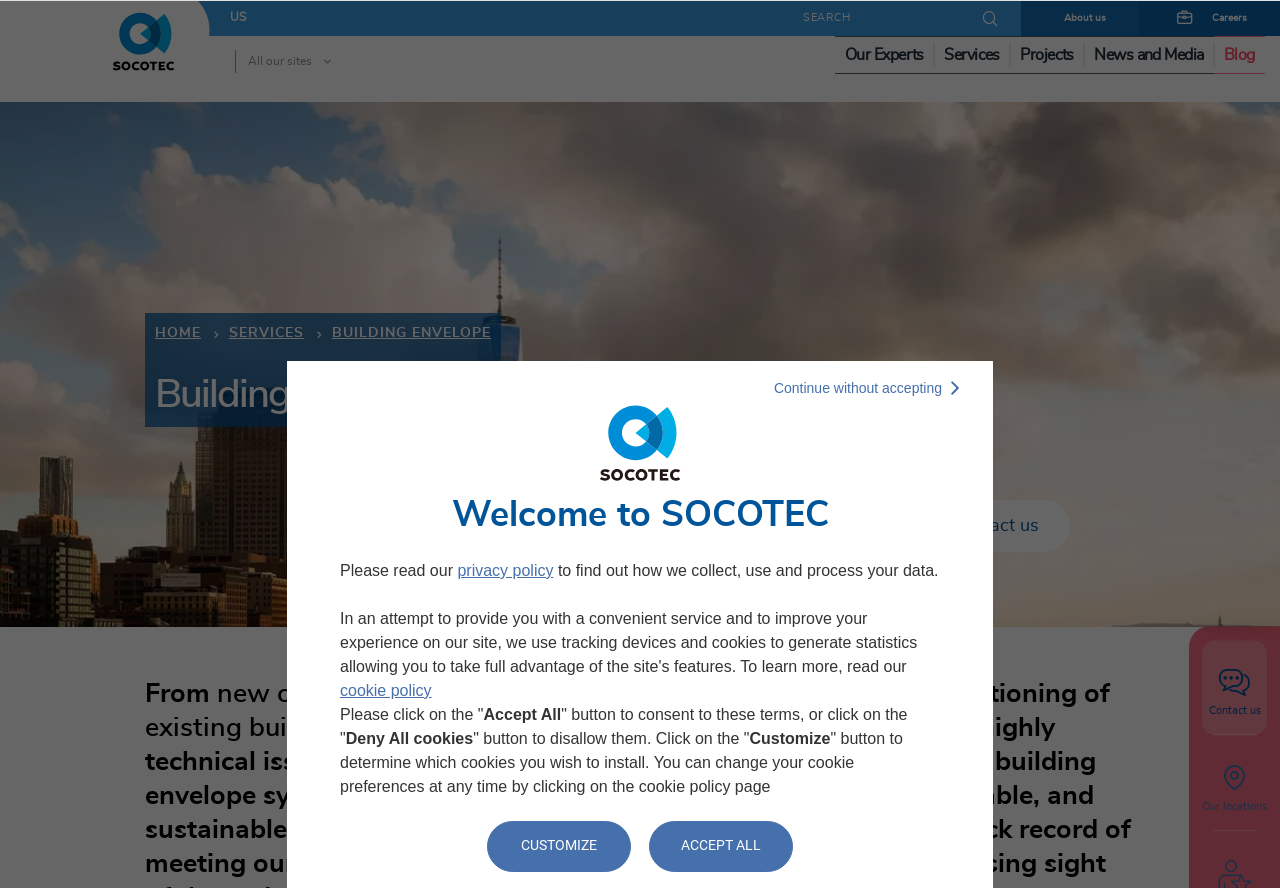Determine the bounding box coordinates for the clickable element required to fulfill the instruction: "Go to About us page". Provide the coordinates as four float numbers between 0 and 1, i.e., [left, top, right, bottom].

[0.798, 0.0, 0.89, 0.041]